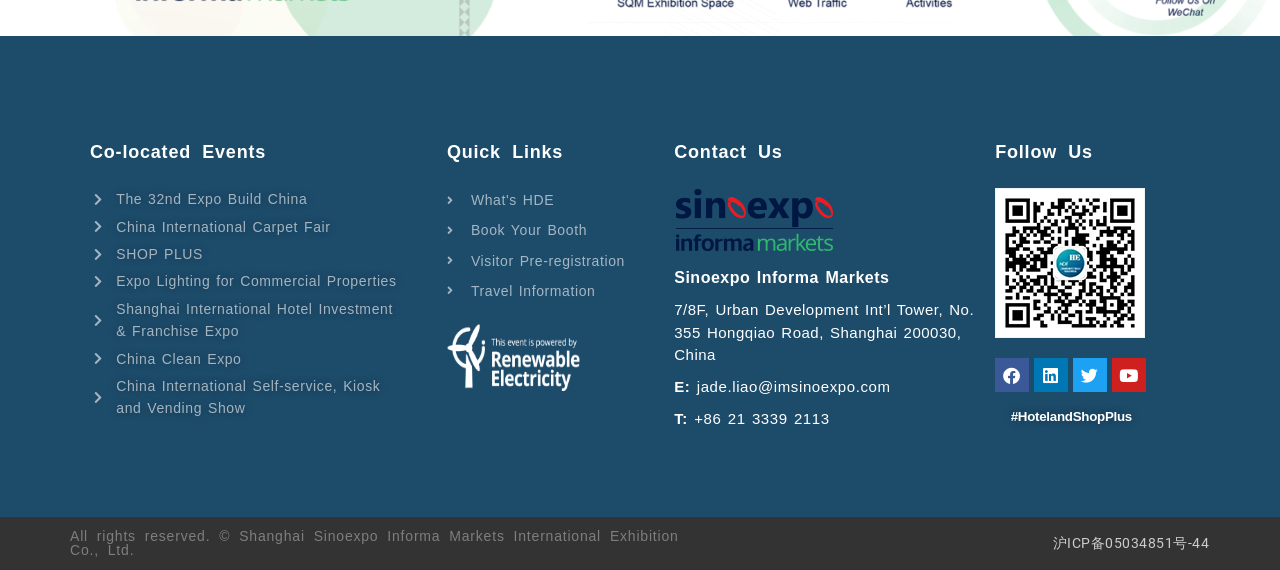What is the name of the company organizing the events?
Answer the question with a single word or phrase derived from the image.

Sinoexpo Informa Markets